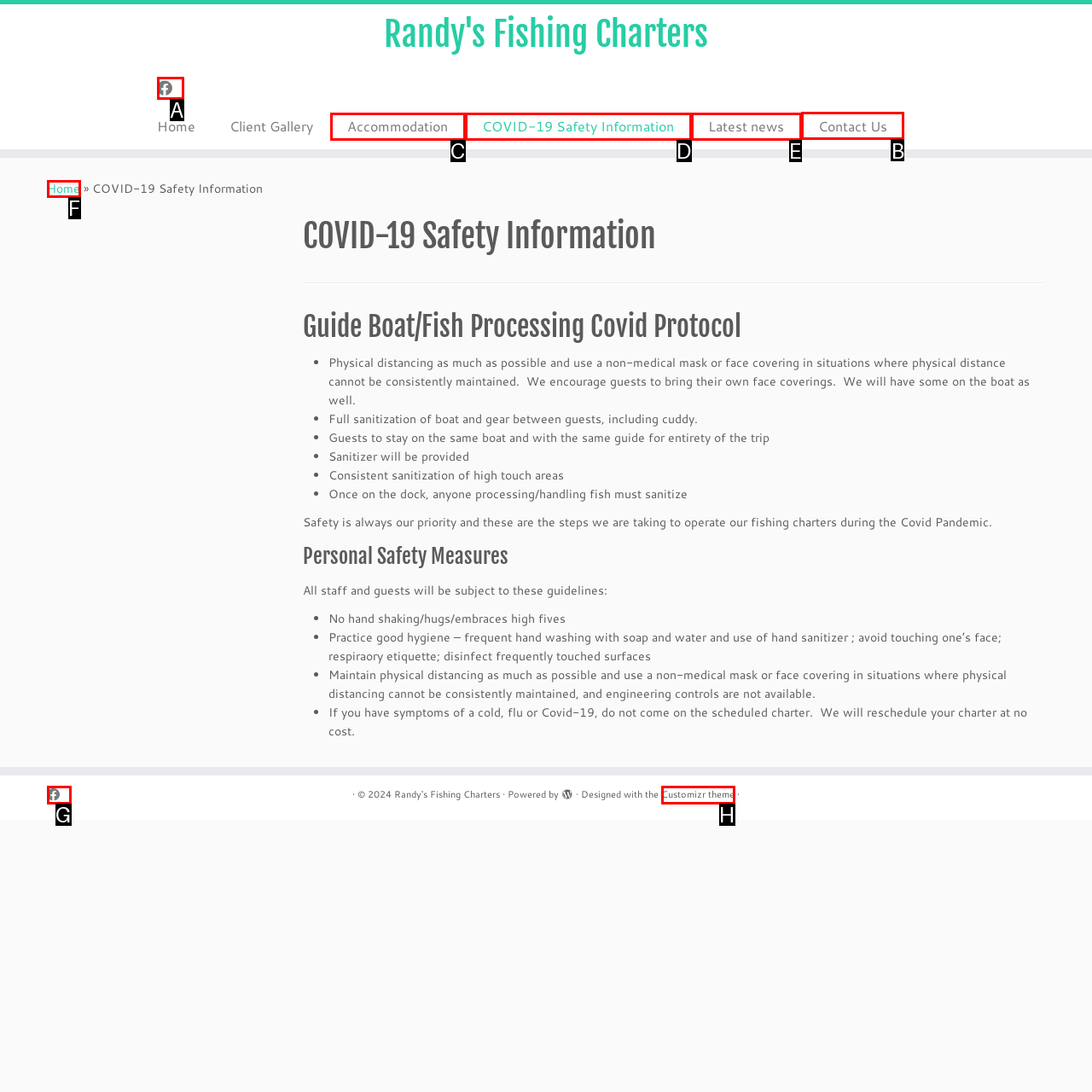Identify the HTML element to select in order to accomplish the following task: Contact Randy's Fishing Charters
Reply with the letter of the chosen option from the given choices directly.

B